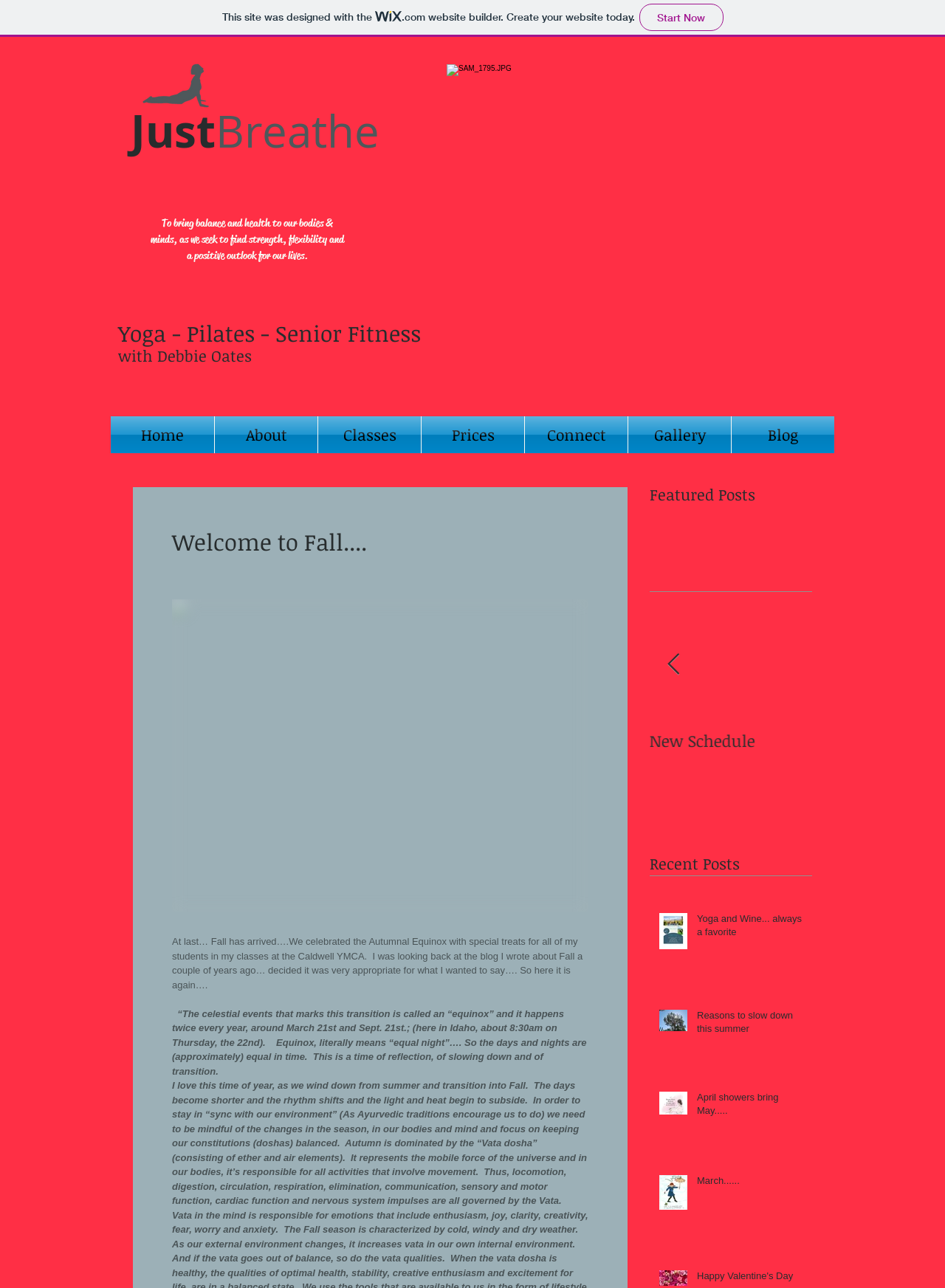Please identify the coordinates of the bounding box for the clickable region that will accomplish this instruction: "View the 'Yoga and Wine... always a favorite' post".

[0.688, 0.702, 0.859, 0.764]